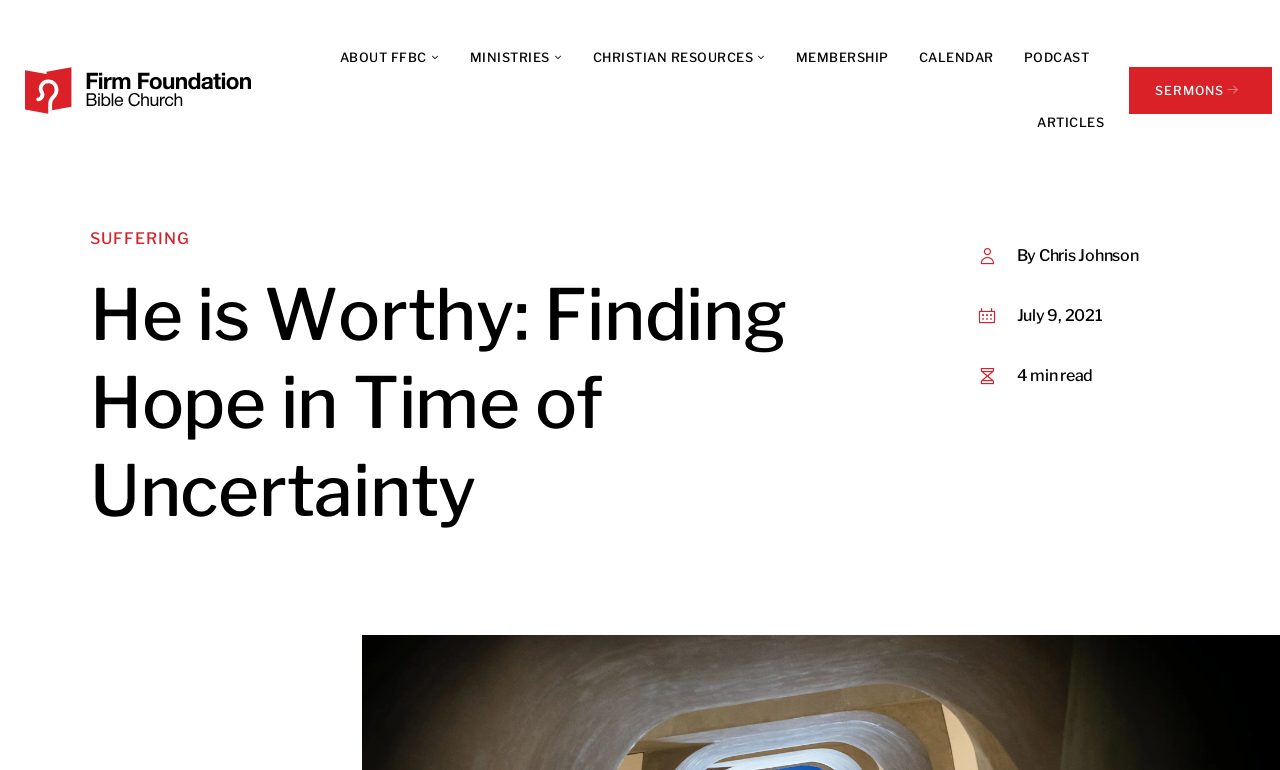Please identify the coordinates of the bounding box for the clickable region that will accomplish this instruction: "read articles".

[0.81, 0.117, 0.863, 0.202]